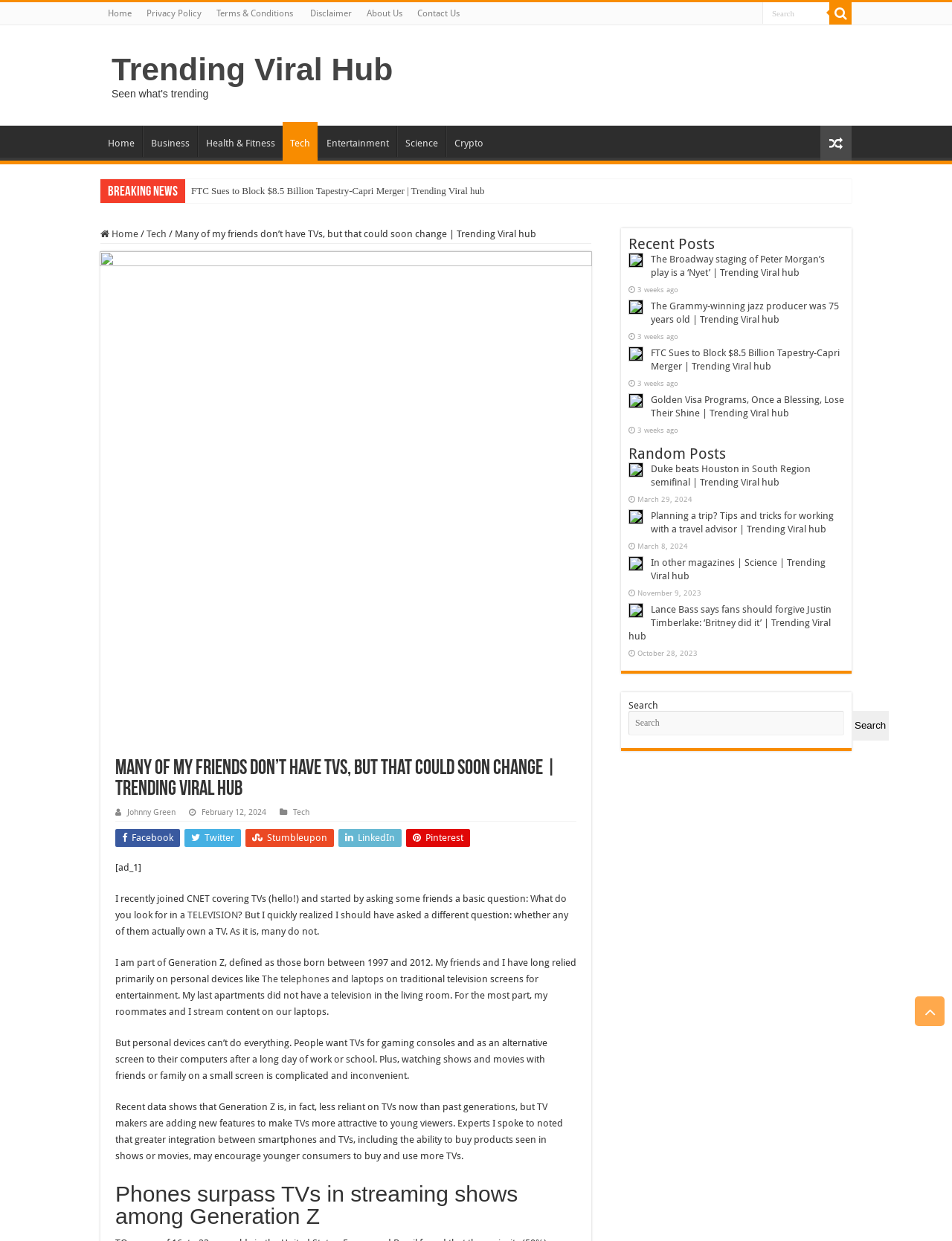Respond to the question below with a single word or phrase: What is the date of the article?

February 12, 2024